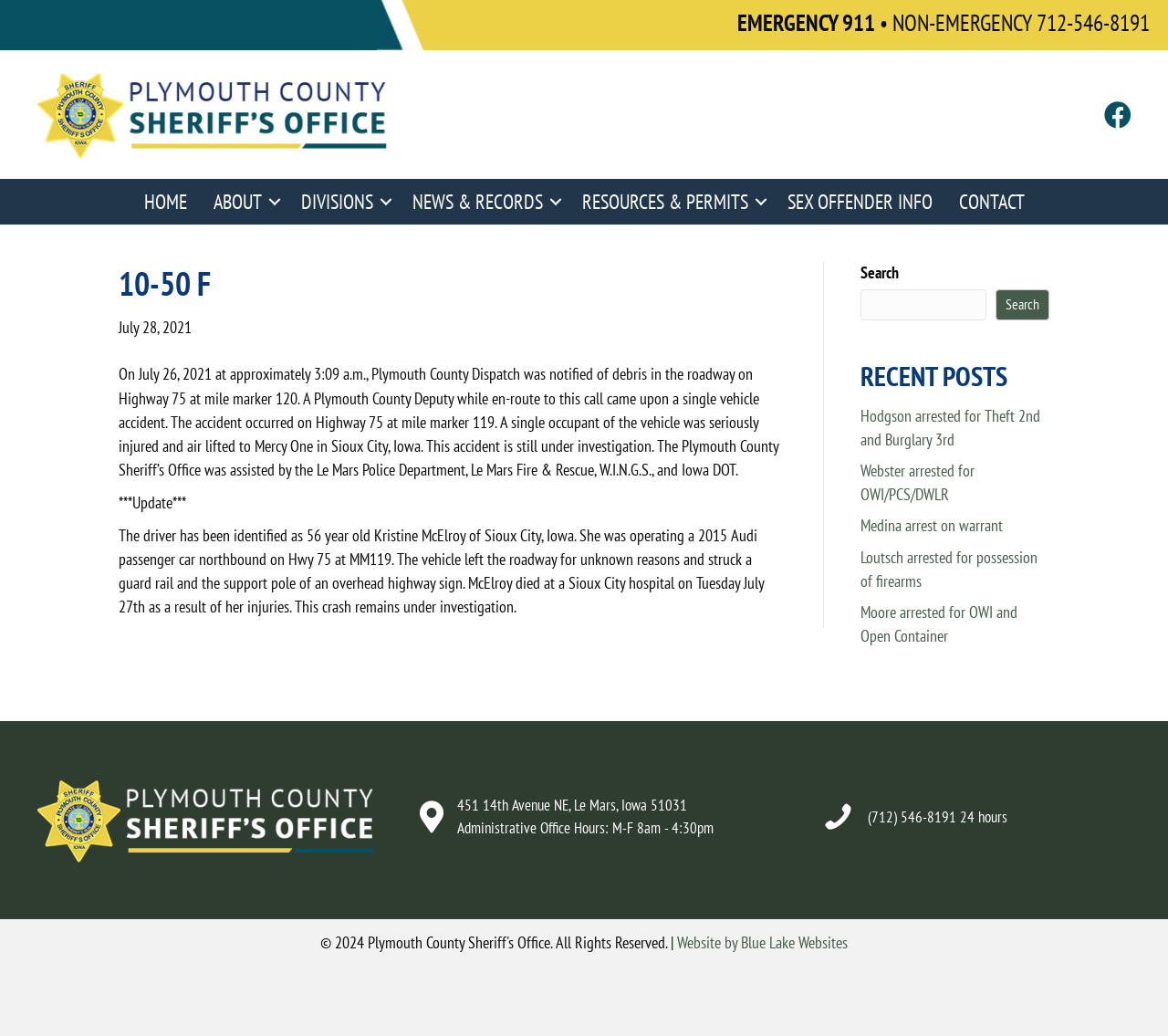Given the following UI element description: "Divisions", find the bounding box coordinates in the webpage screenshot.

[0.246, 0.173, 0.341, 0.217]